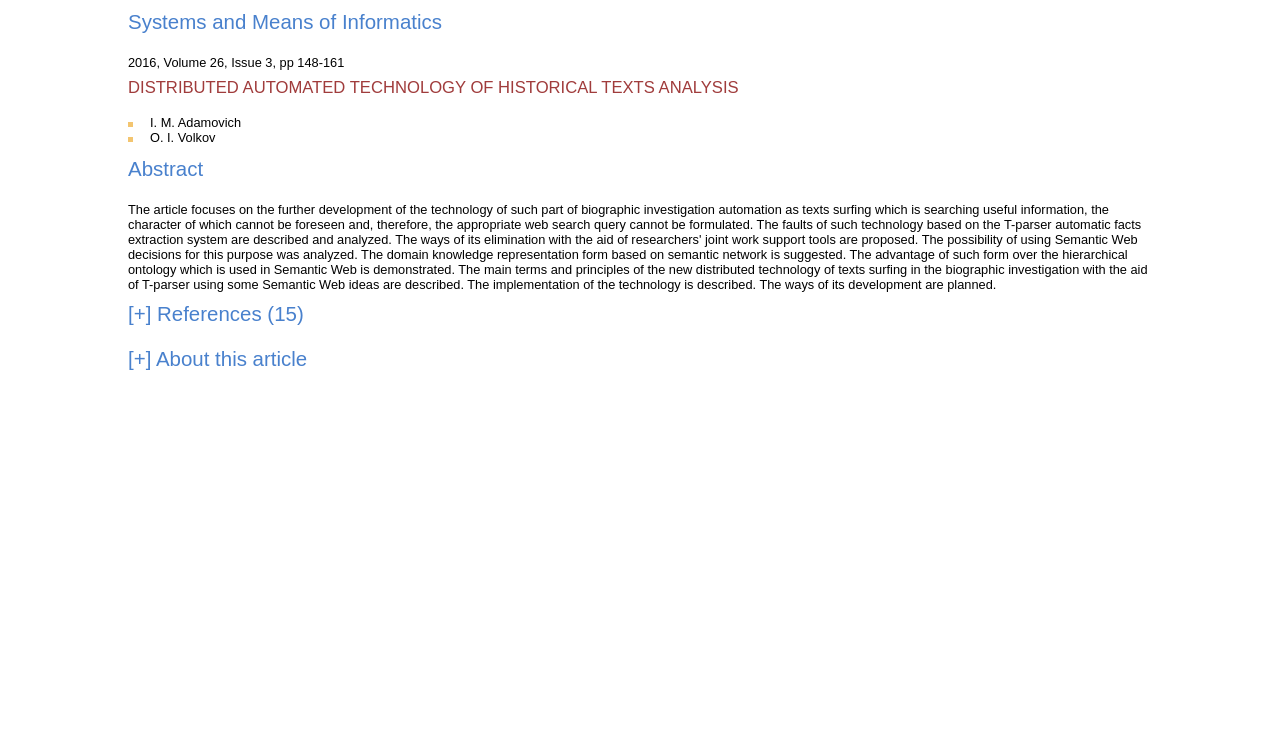Provide the bounding box coordinates for the UI element that is described by this text: "[+] About this article". The coordinates should be in the form of four float numbers between 0 and 1: [left, top, right, bottom].

[0.1, 0.467, 0.9, 0.499]